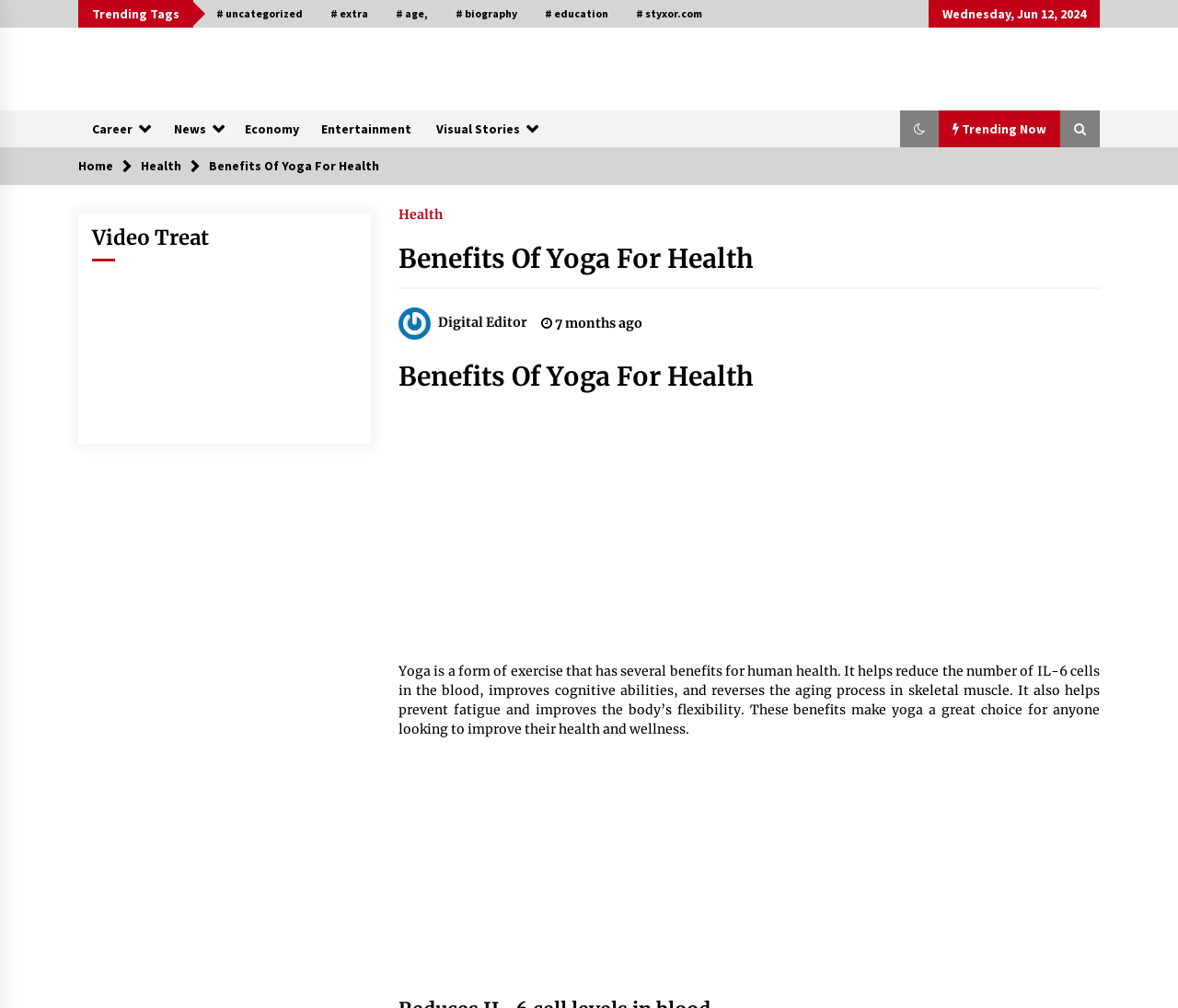Give a one-word or short phrase answer to this question: 
What is the purpose of the 'Video Treat' section?

To display a video